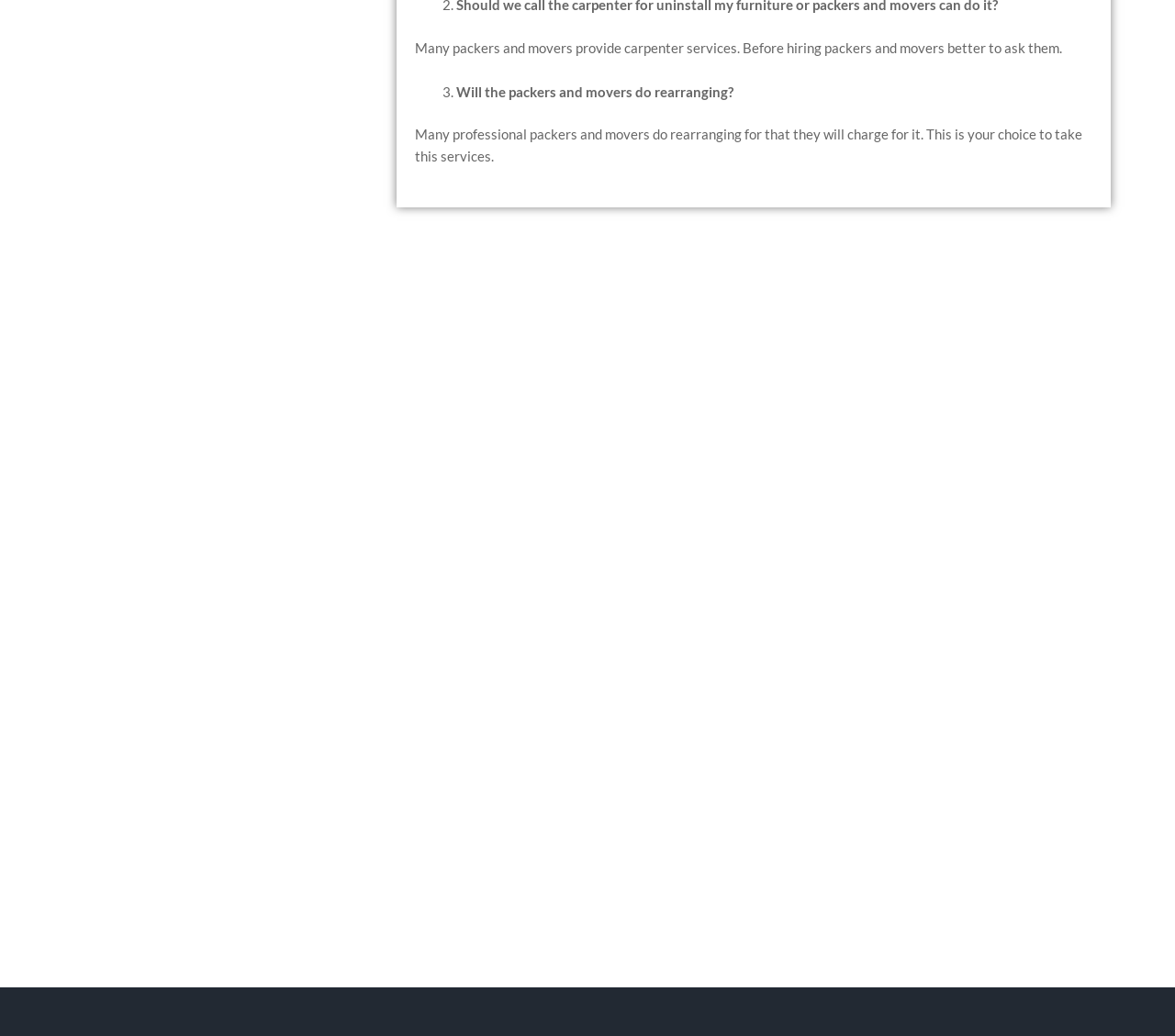Given the description "Facebook", determine the bounding box of the corresponding UI element.

[0.07, 0.909, 0.092, 0.934]